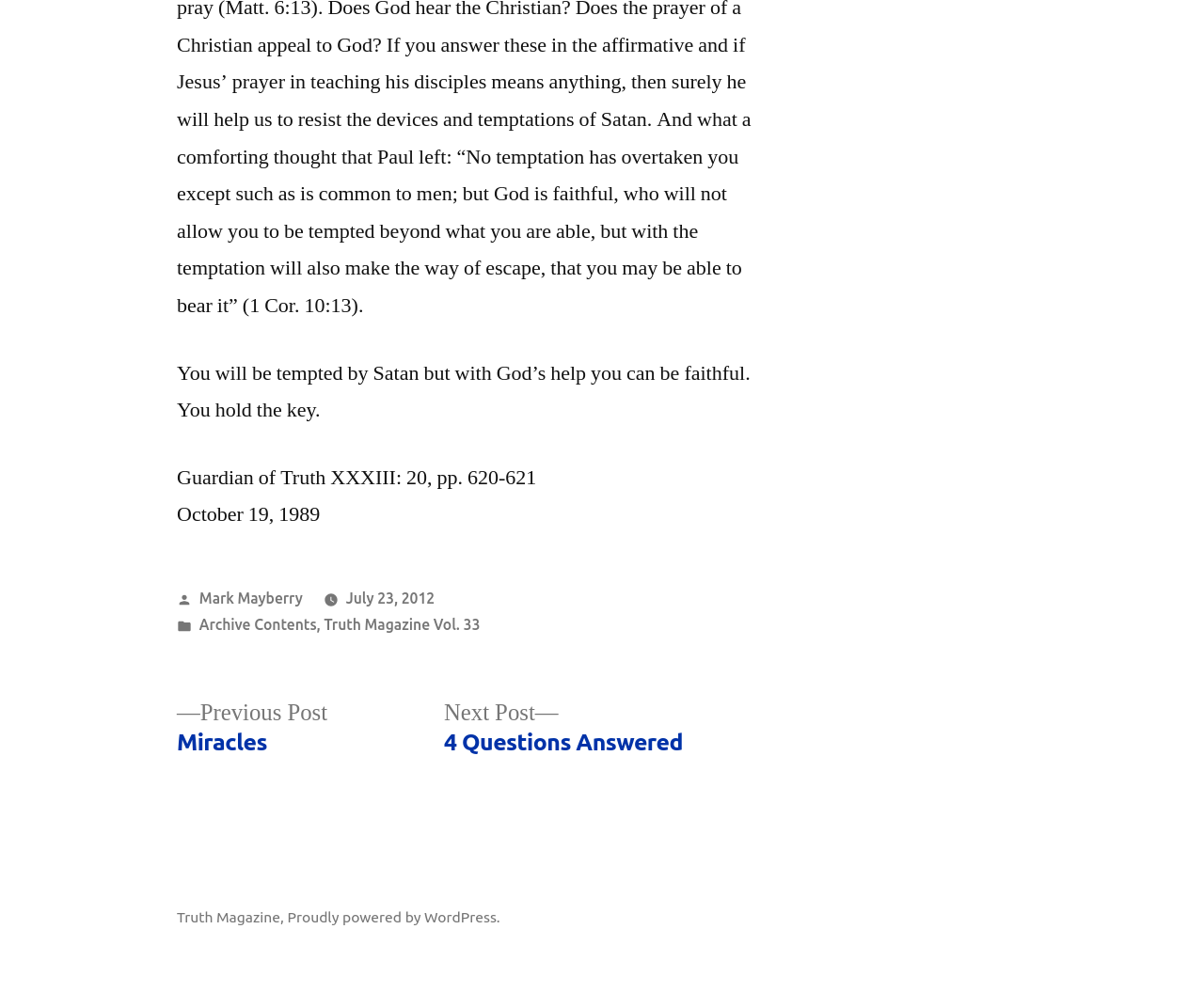Provide the bounding box coordinates of the HTML element described by the text: "July 23, 2012". The coordinates should be in the format [left, top, right, bottom] with values between 0 and 1.

[0.287, 0.594, 0.361, 0.611]